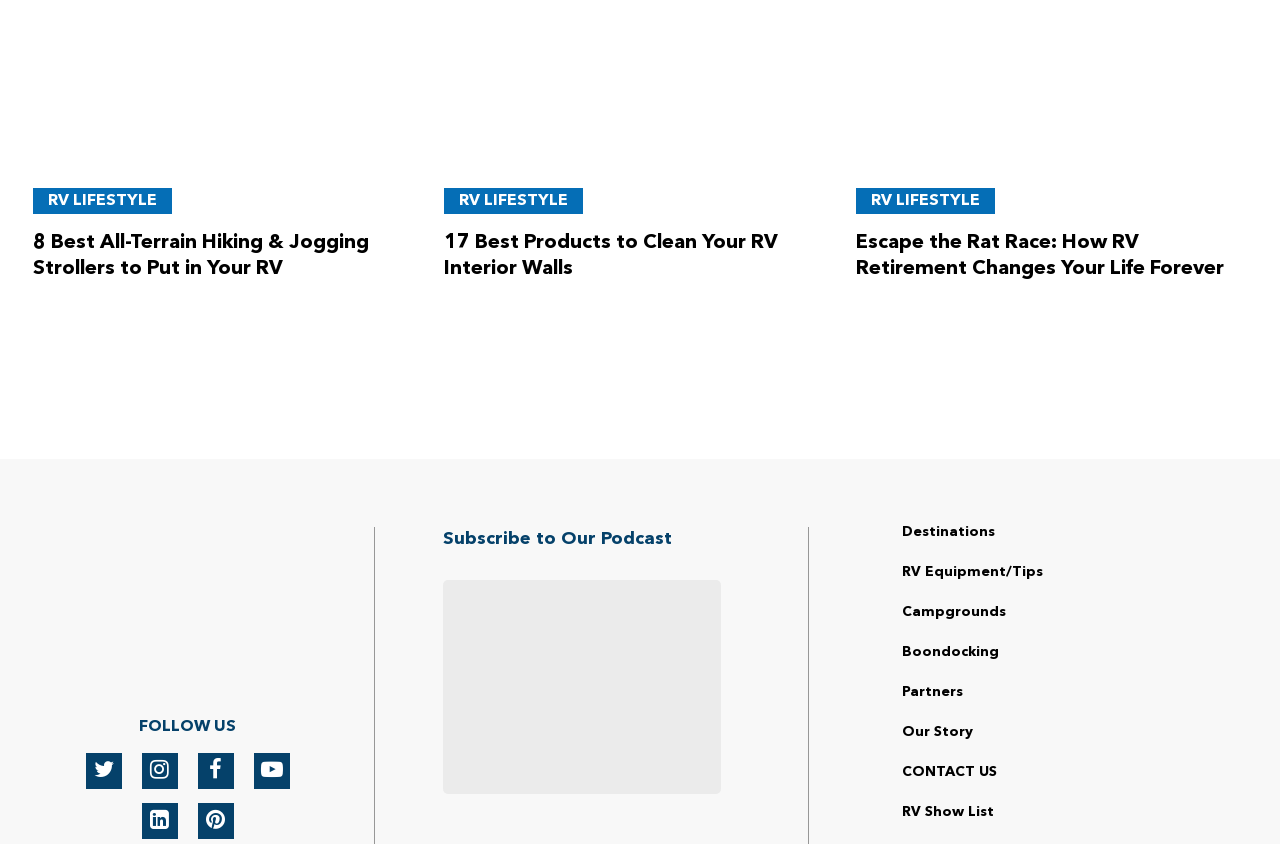Identify the bounding box coordinates of the region I need to click to complete this instruction: "Click on the link to read about the 8 best all-terrain hiking and jogging strollers".

[0.026, 0.276, 0.288, 0.331]